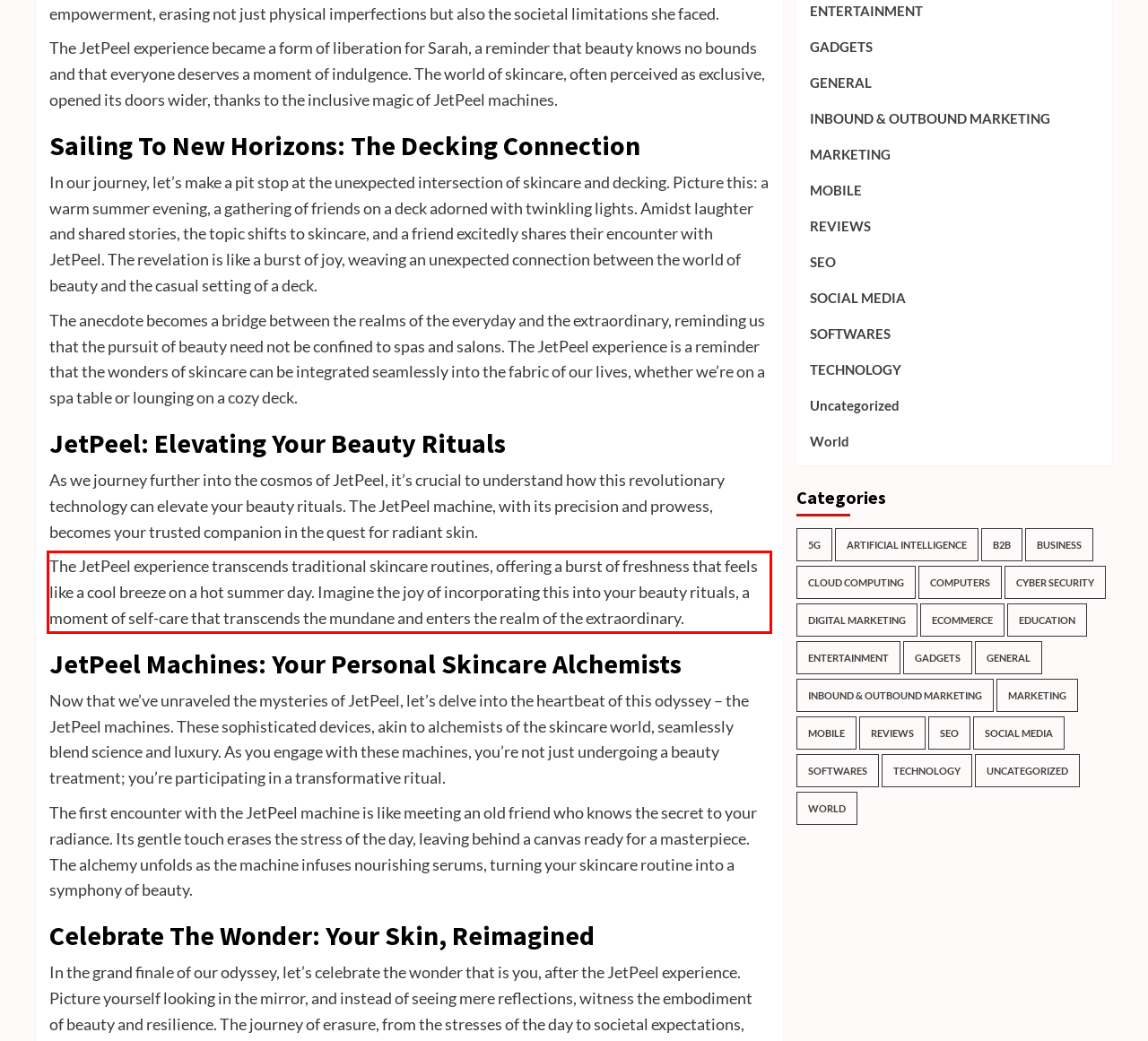Identify and transcribe the text content enclosed by the red bounding box in the given screenshot.

The JetPeel experience transcends traditional skincare routines, offering a burst of freshness that feels like a cool breeze on a hot summer day. Imagine the joy of incorporating this into your beauty rituals, a moment of self-care that transcends the mundane and enters the realm of the extraordinary.